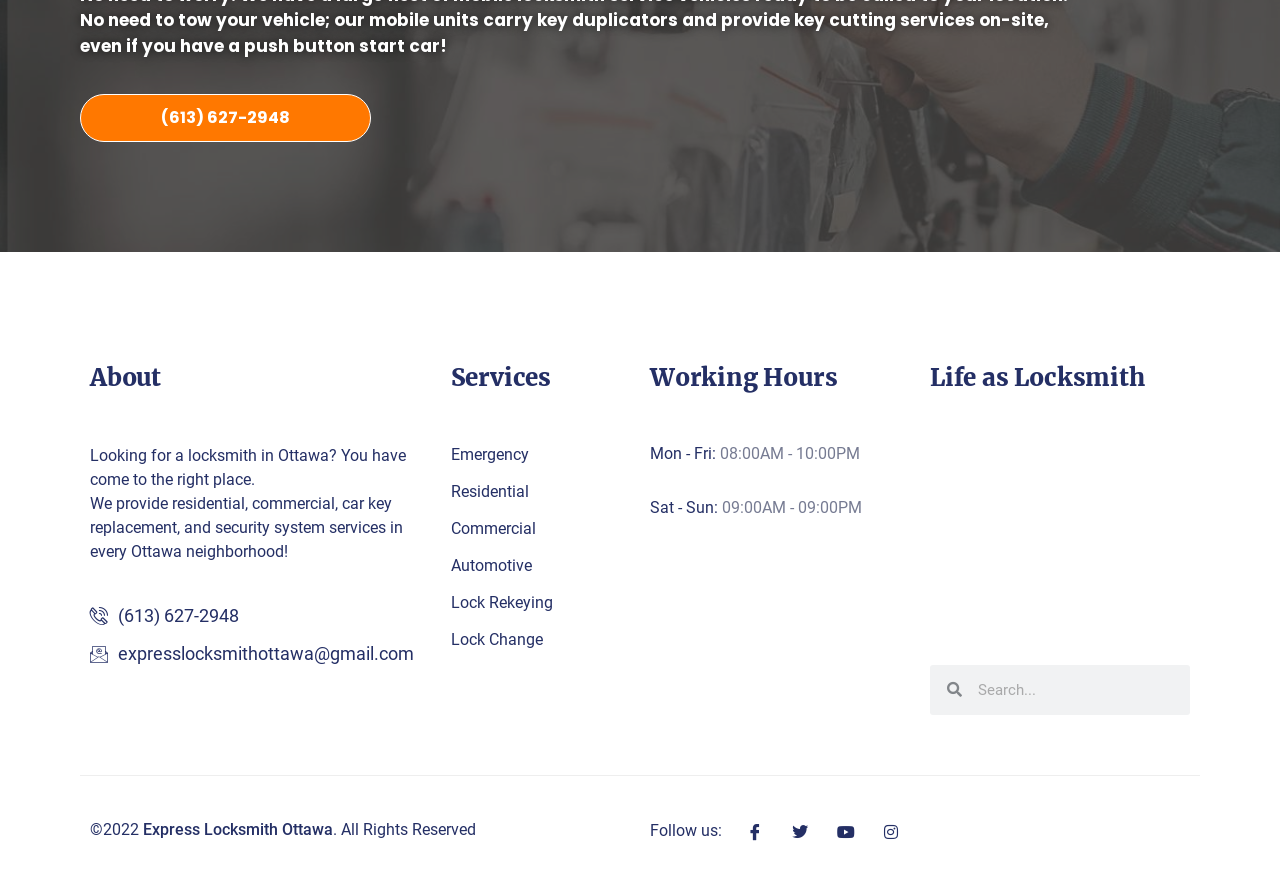What is the phone number to contact the locksmith?
Please look at the screenshot and answer in one word or a short phrase.

(613) 627-2948